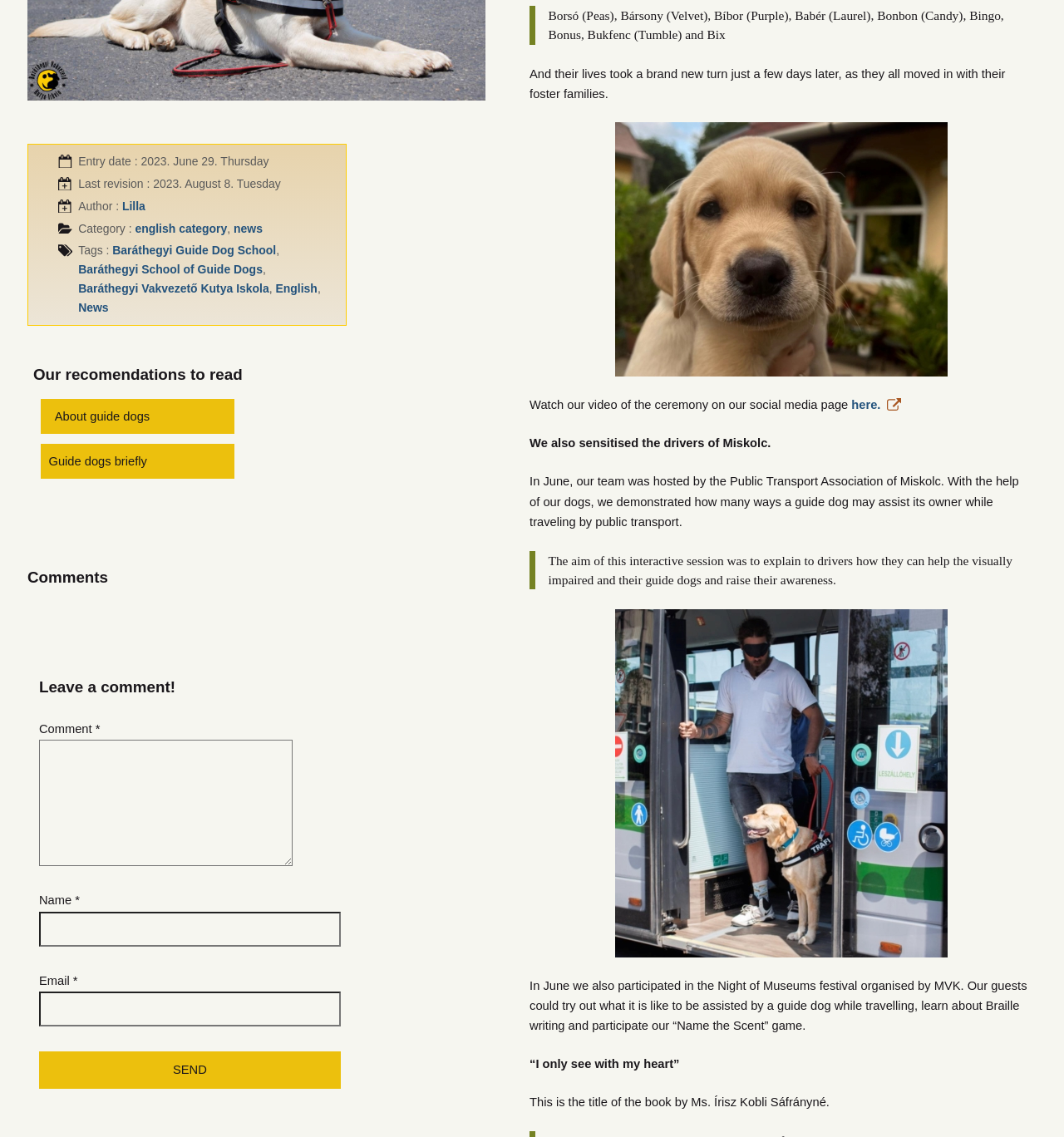Using floating point numbers between 0 and 1, provide the bounding box coordinates in the format (top-left x, top-left y, bottom-right x, bottom-right y). Locate the UI element described here: Lilla

[0.115, 0.175, 0.137, 0.187]